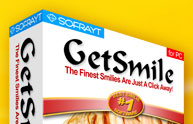Detail everything you observe in the image.

The image prominently features the packaging of the "GetSmile" software designed for PC, which emphasizes an engaging and fun approach to using emoticons. The box showcases the brand name "GetSmile" in a bold, eye-catching font, set against a vibrant yellow background that adds to its cheerful appeal. Accompanying the product name is the tagline, "The Finest Smileys Are Just A Click Away!" highlighting the software's user-friendly nature and accessibility. It also includes a badge or note indicating it as "#1 Download," conveying its popularity and effectiveness among users looking to enhance their messaging experience with animated smiley faces. This product targets individuals who frequently use MSN Messenger, among other platforms, to express emotions and add fun to their communications.